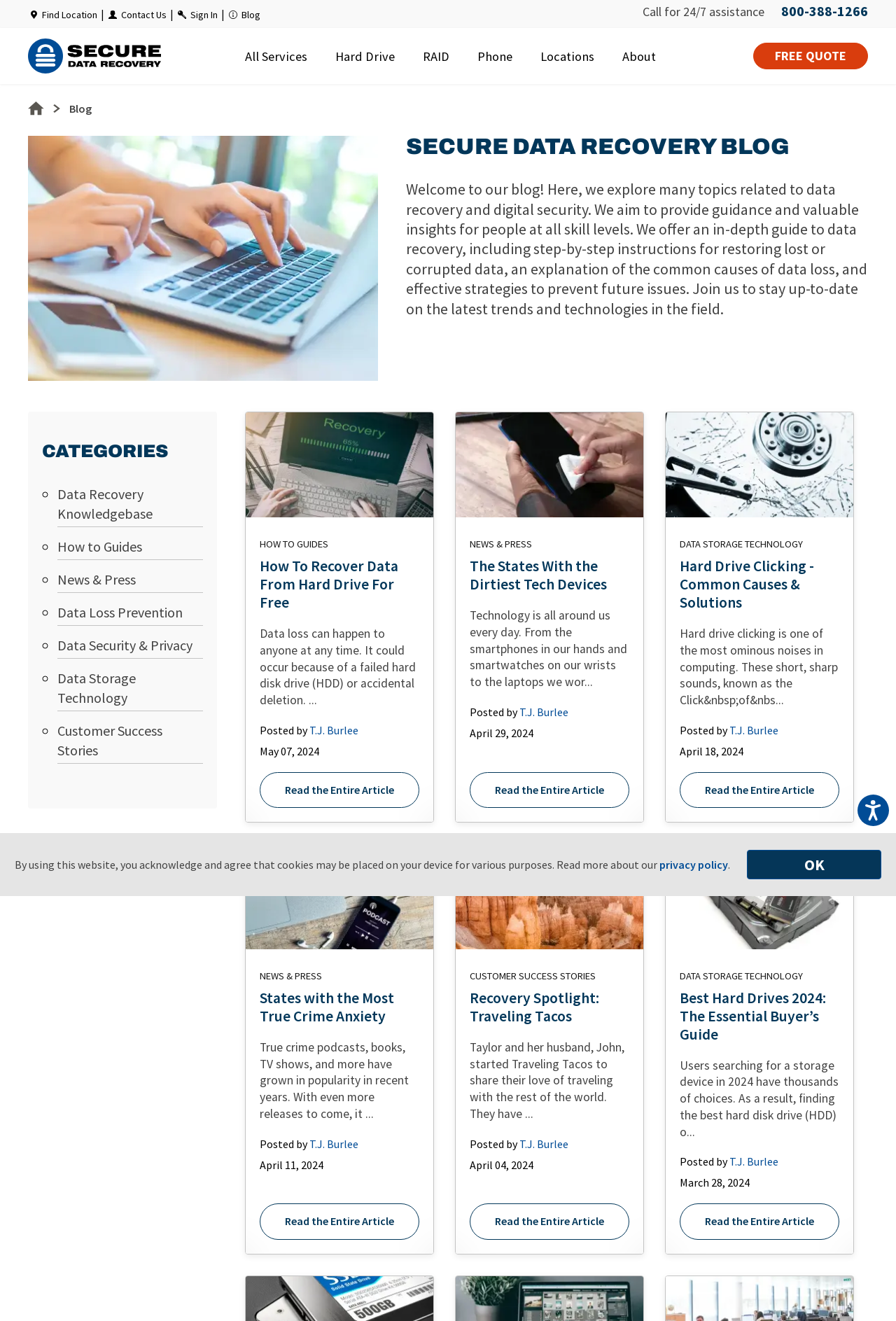Pinpoint the bounding box coordinates of the area that should be clicked to complete the following instruction: "Check out 'Hard Drive Clicking - Common Causes & Solutions'". The coordinates must be given as four float numbers between 0 and 1, i.e., [left, top, right, bottom].

[0.759, 0.584, 0.937, 0.612]